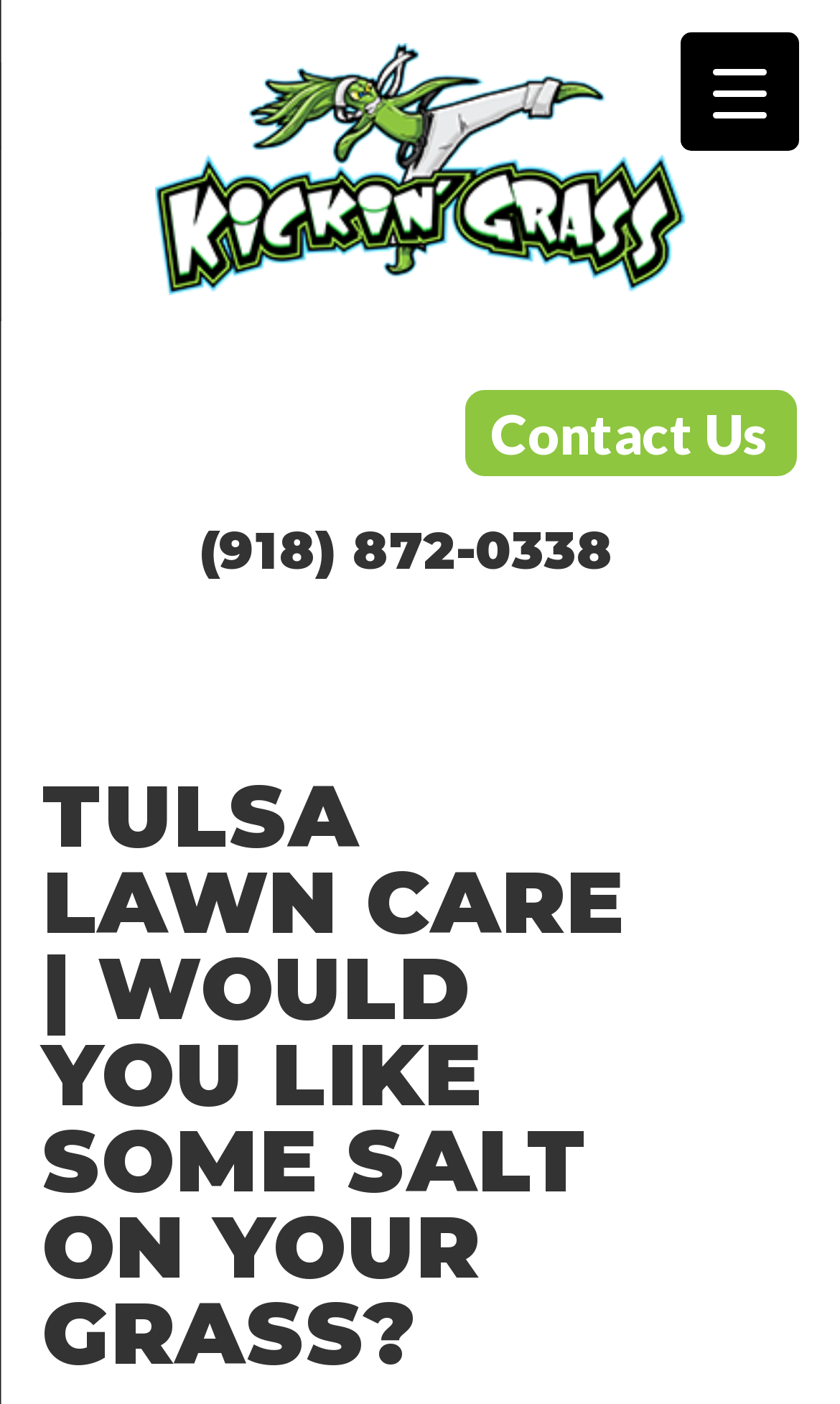Describe all the key features and sections of the webpage thoroughly.

The webpage is about Kickin' Grass, a Tulsa lawn care company. At the top left of the page, there is a link to the company's website, accompanied by an image of the company's logo. Below this, there is a phone number, (918) 872-0338, and a "Contact Us" link. 

On the top right, there is a search bar. 

The main heading of the page, "TULSA LAWN CARE | WOULD YOU LIKE SOME SALT ON YOUR GRASS?", is prominently displayed in the middle of the page. 

At the top right corner, there is a button labeled "Menu Trigger" that controls a menu container.